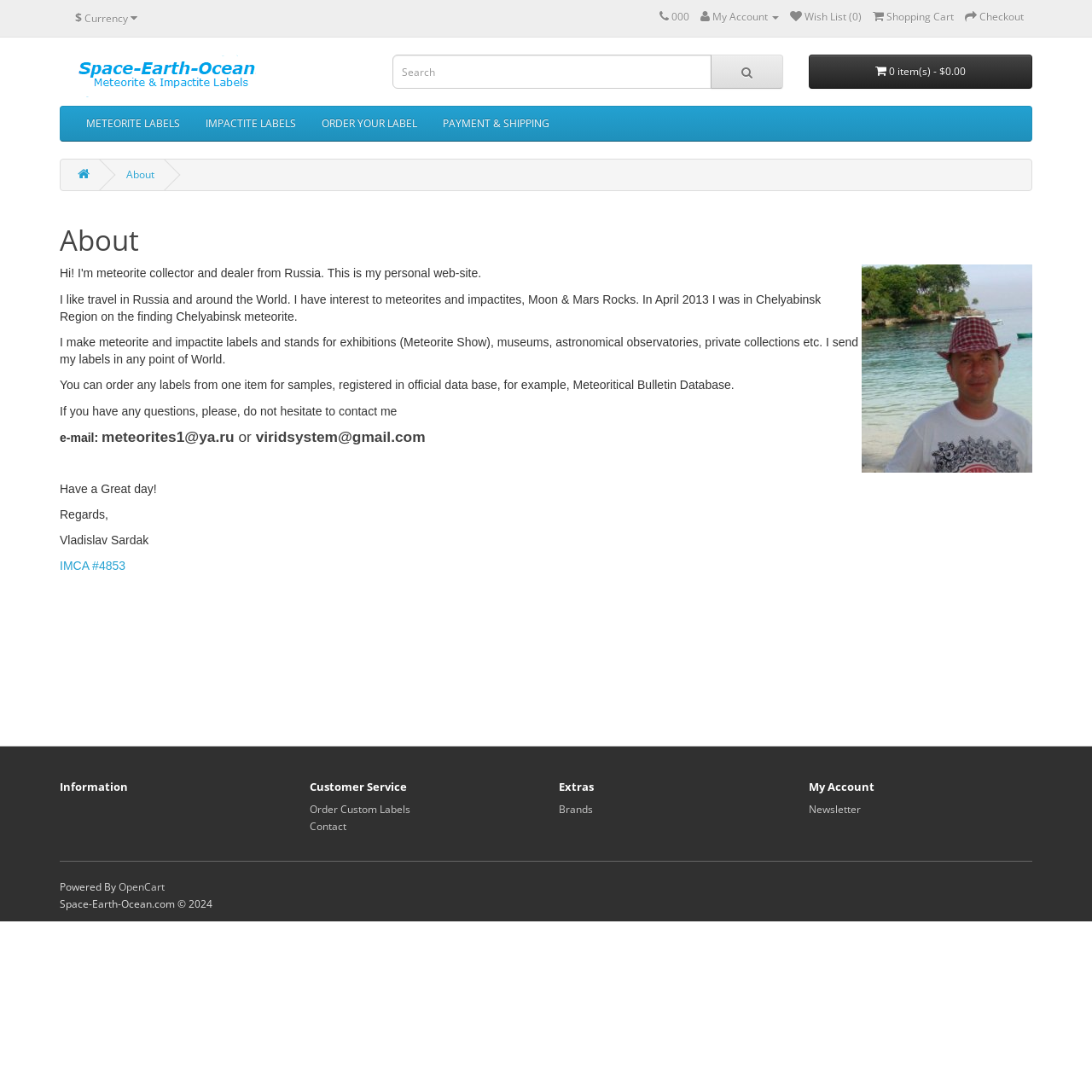Given the description Wish List (0), predict the bounding box coordinates of the UI element. Ensure the coordinates are in the format (top-left x, top-left y, bottom-right x, bottom-right y) and all values are between 0 and 1.

[0.723, 0.009, 0.789, 0.022]